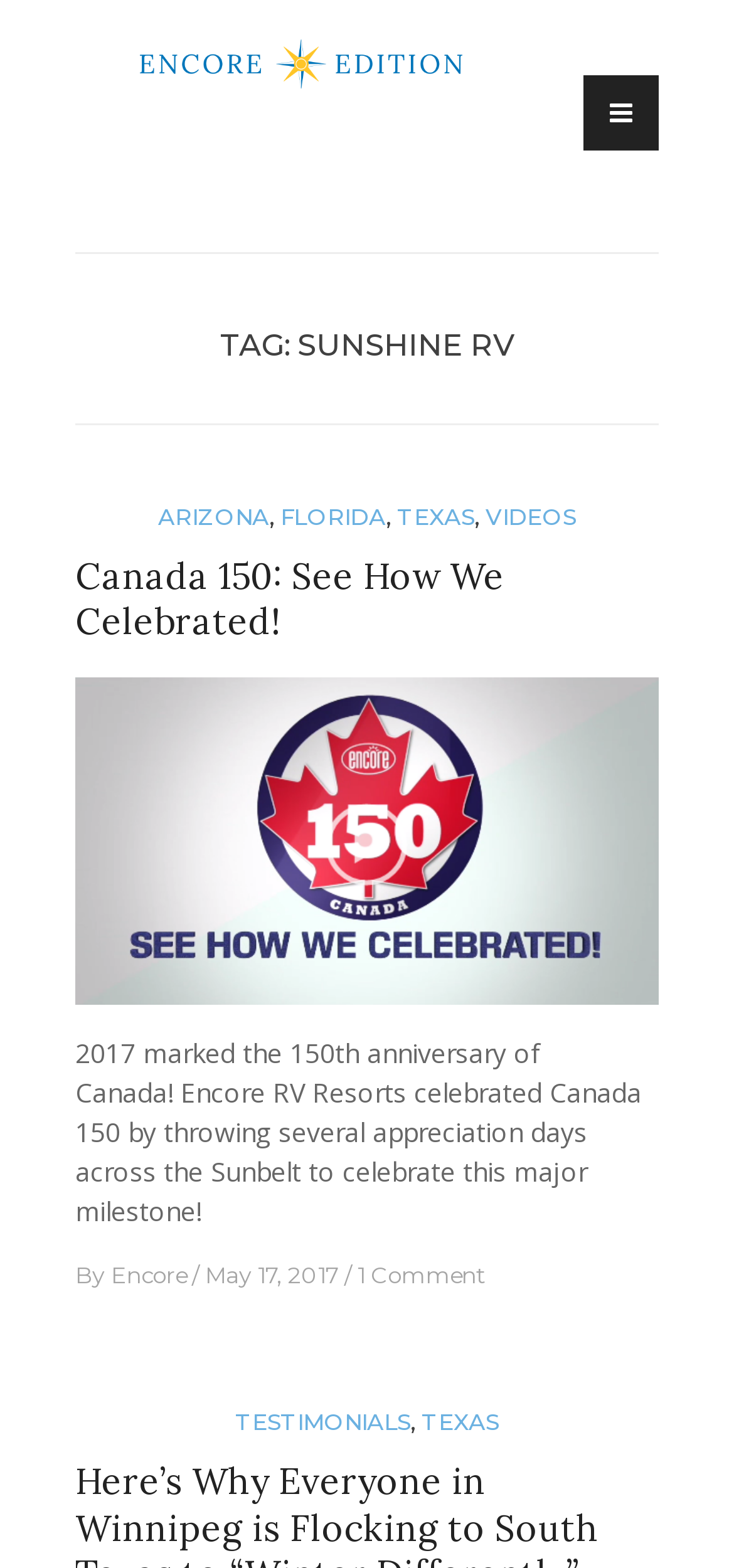Show the bounding box coordinates of the element that should be clicked to complete the task: "Watch 'VIDEOS'".

[0.662, 0.32, 0.785, 0.338]